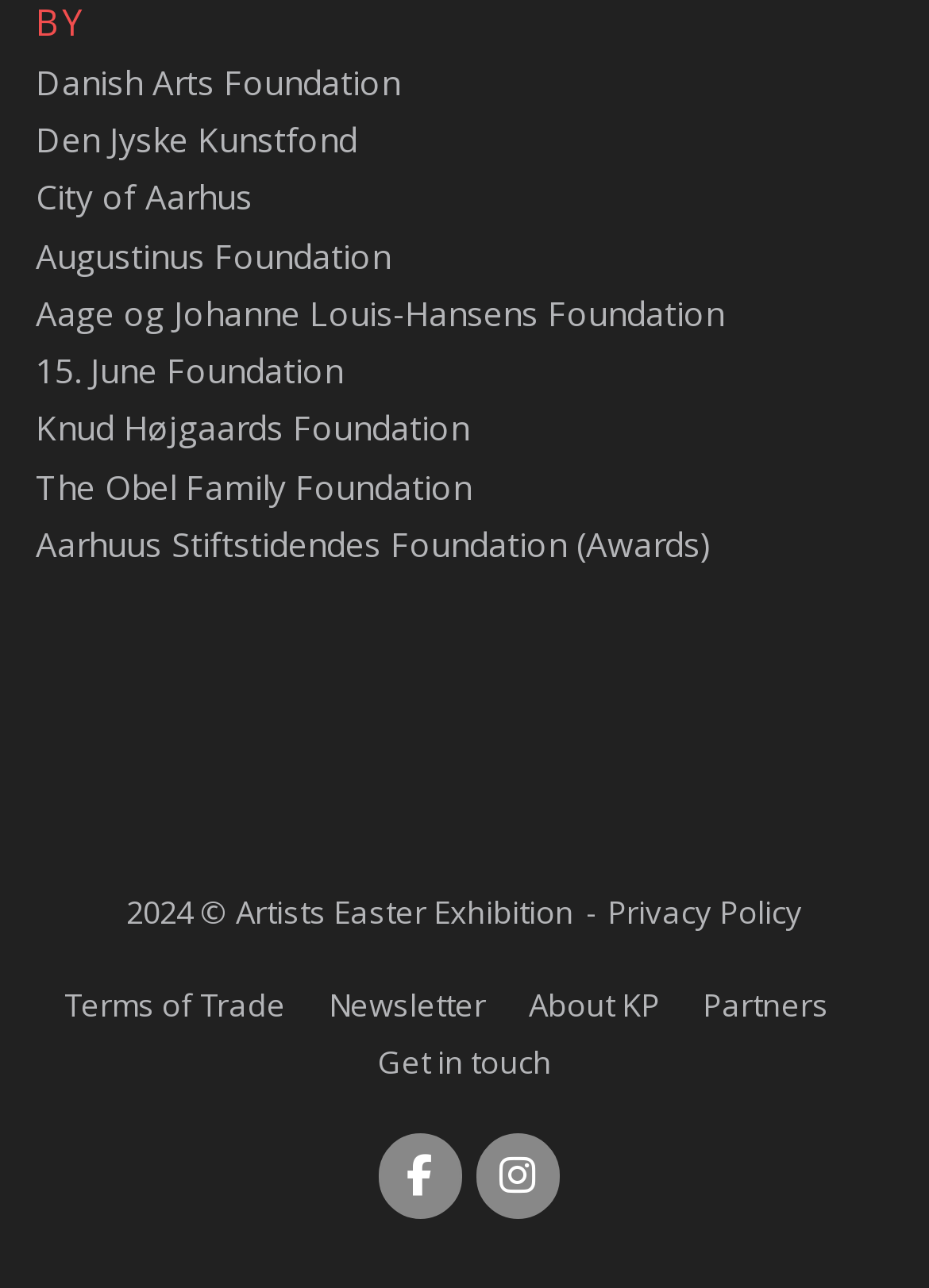Give the bounding box coordinates for this UI element: "title="NorFalco"". The coordinates should be four float numbers between 0 and 1, arranged as [left, top, right, bottom].

None